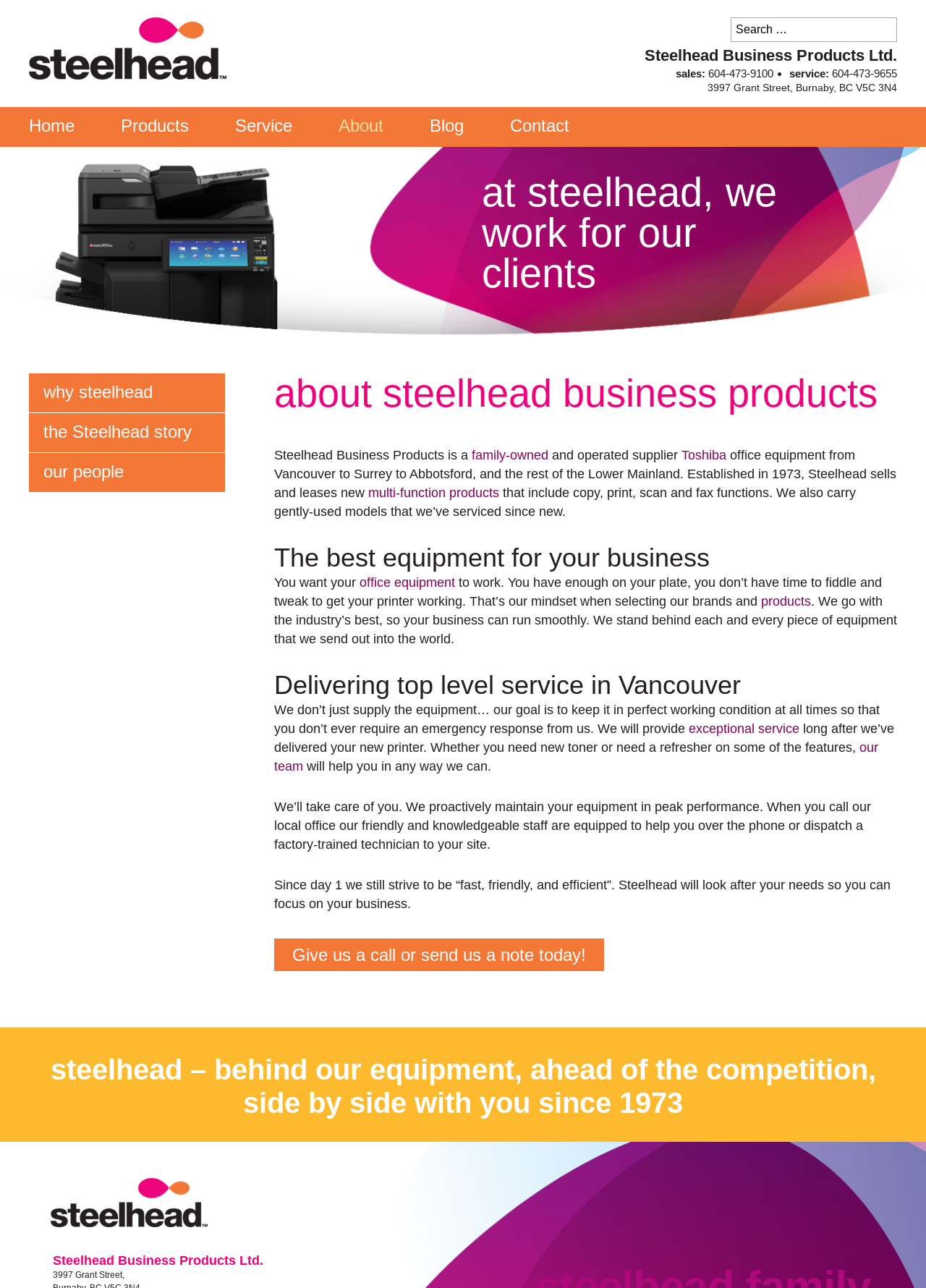Generate a comprehensive caption for the webpage you are viewing.

The webpage is about Steelhead Business Products, a company that sells and leases Toshiba printers, copiers, and fax machines in Vancouver and the Lower Mainland. At the top of the page, there is a header logo and a search box. Below the header, there is a section with the company's name, phone numbers, and address.

The main content of the page is divided into several sections. The first section introduces the company, stating that it is a family-owned and operated supplier of office equipment. The text explains that the company sells and leases new and gently-used multi-function products, including copiers, printers, scanners, and fax machines.

The next section is titled "The best equipment for your business" and emphasizes the importance of reliable office equipment. The company's mindset is to select the industry's best brands and products to ensure smooth business operations.

The following section, "Delivering top-level service in Vancouver," highlights the company's commitment to providing exceptional service, including proactive maintenance and support. The company's goal is to keep the equipment in perfect working condition, and its team is available to help with any needs or questions.

The final section encourages visitors to contact the company, either by phone or by sending a note. The page also features a footer section with the company's name, address, and a call-to-action to contact them.

Throughout the page, there are several links to other sections of the website, including "Home," "Products," "Service," "About," "Blog," and "Contact." There are also images, including a header logo and a background image, as well as a few icons and graphics.